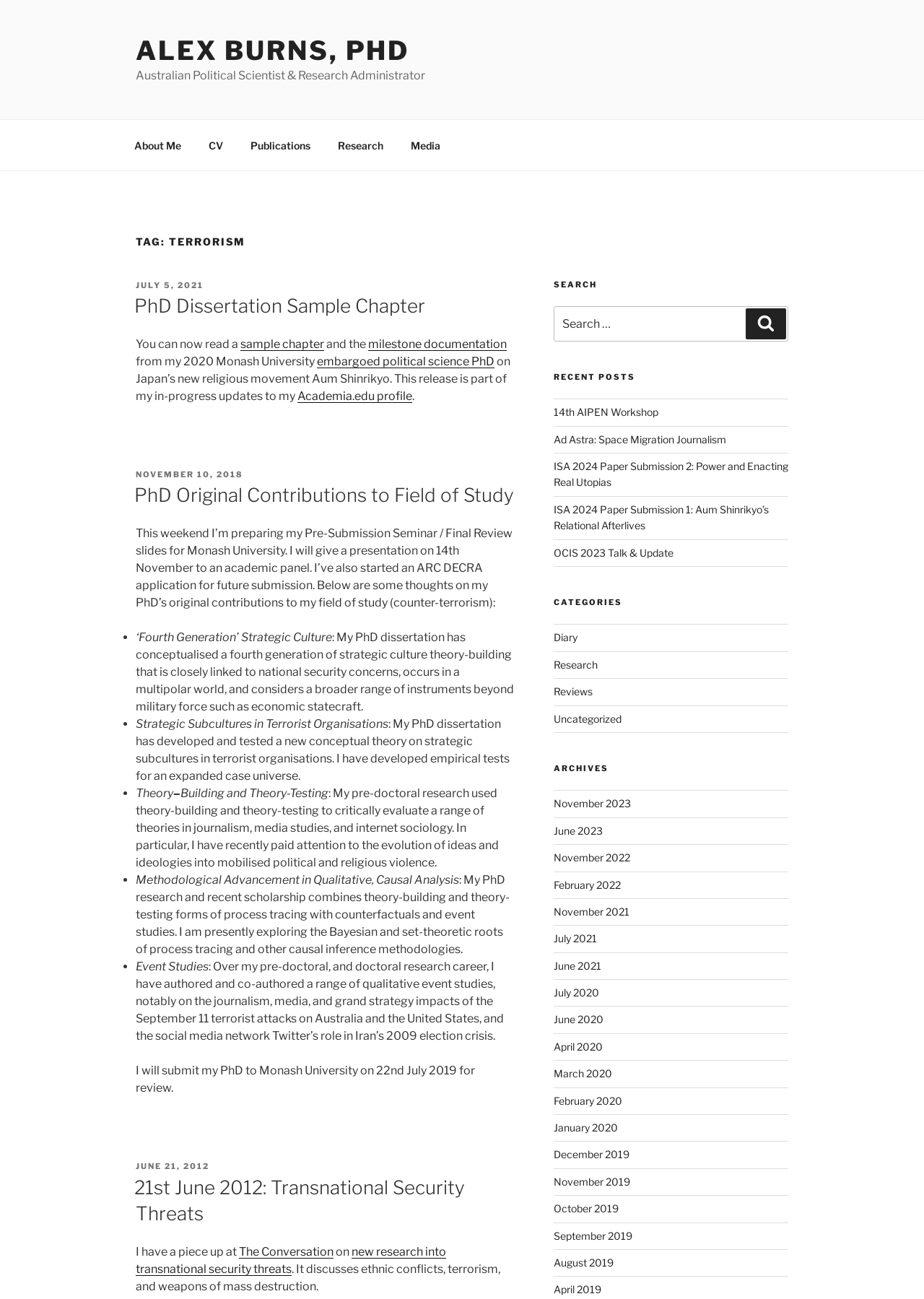Kindly respond to the following question with a single word or a brief phrase: 
What is the topic of the PhD dissertation?

Terrorism